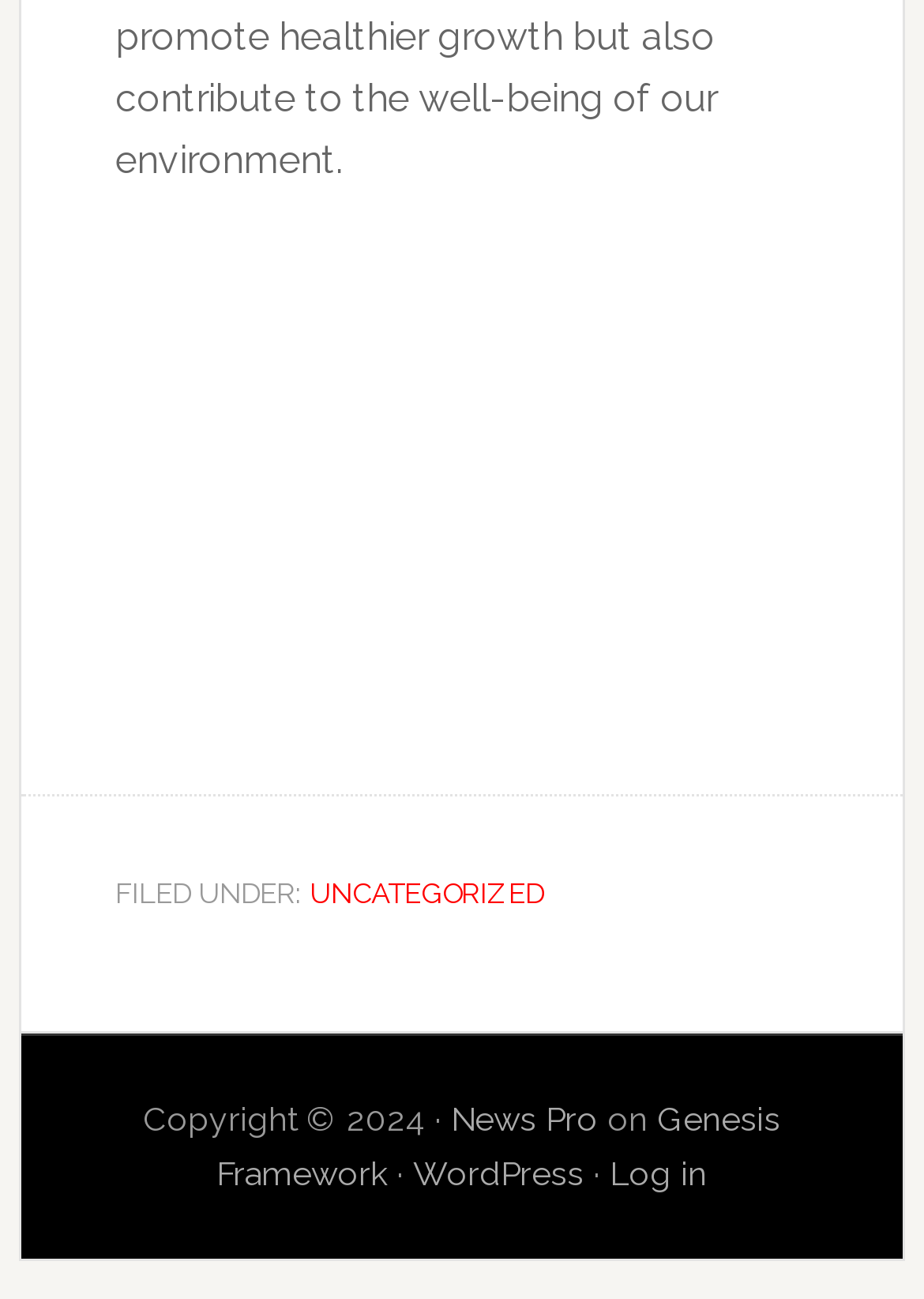What is the platform used by the webpage?
Kindly offer a detailed explanation using the data available in the image.

I found the platform used by the webpage by looking at the footer section, where it says 'WordPress' as a link.